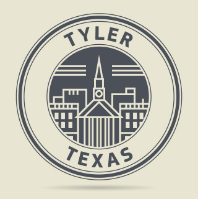Provide a brief response to the question below using a single word or phrase: 
What is the purpose of the lines above the building?

Add a dynamic touch